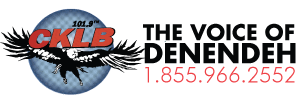Provide a single word or phrase answer to the question: 
What is the frequency of CKLB Radio?

101.9